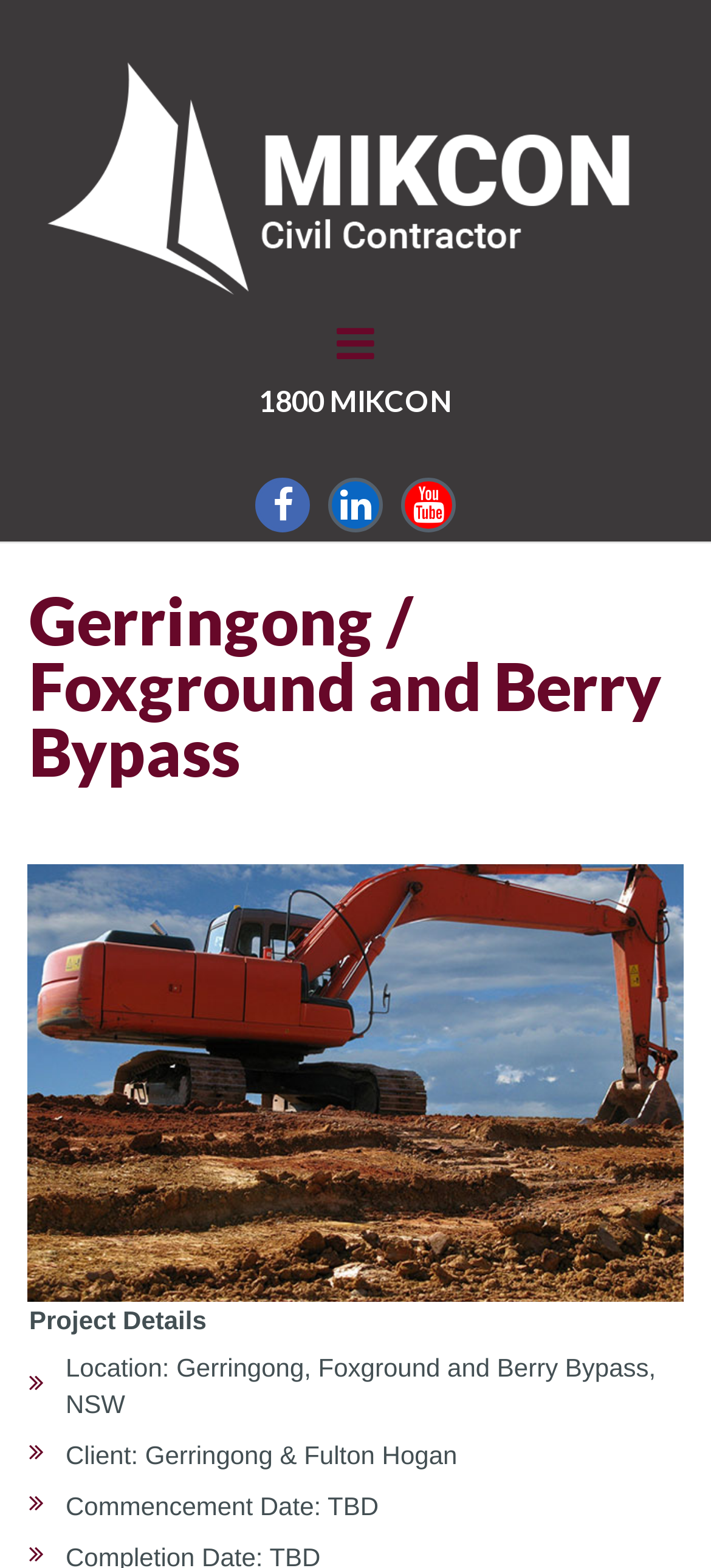Can you find and provide the main heading text of this webpage?

Gerringong / Foxground and Berry Bypass